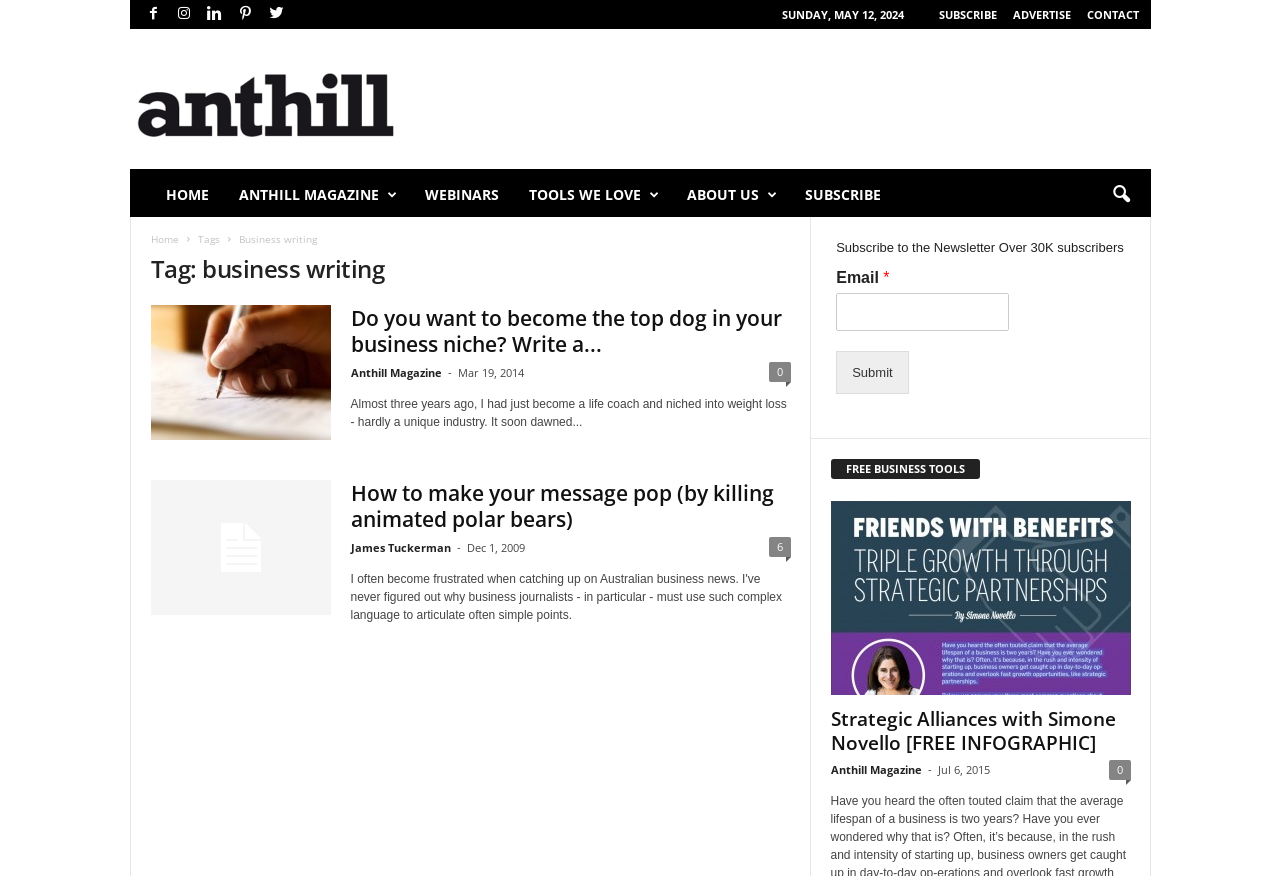Please determine the bounding box coordinates of the section I need to click to accomplish this instruction: "Click on the 'Home' link".

[0.118, 0.197, 0.175, 0.248]